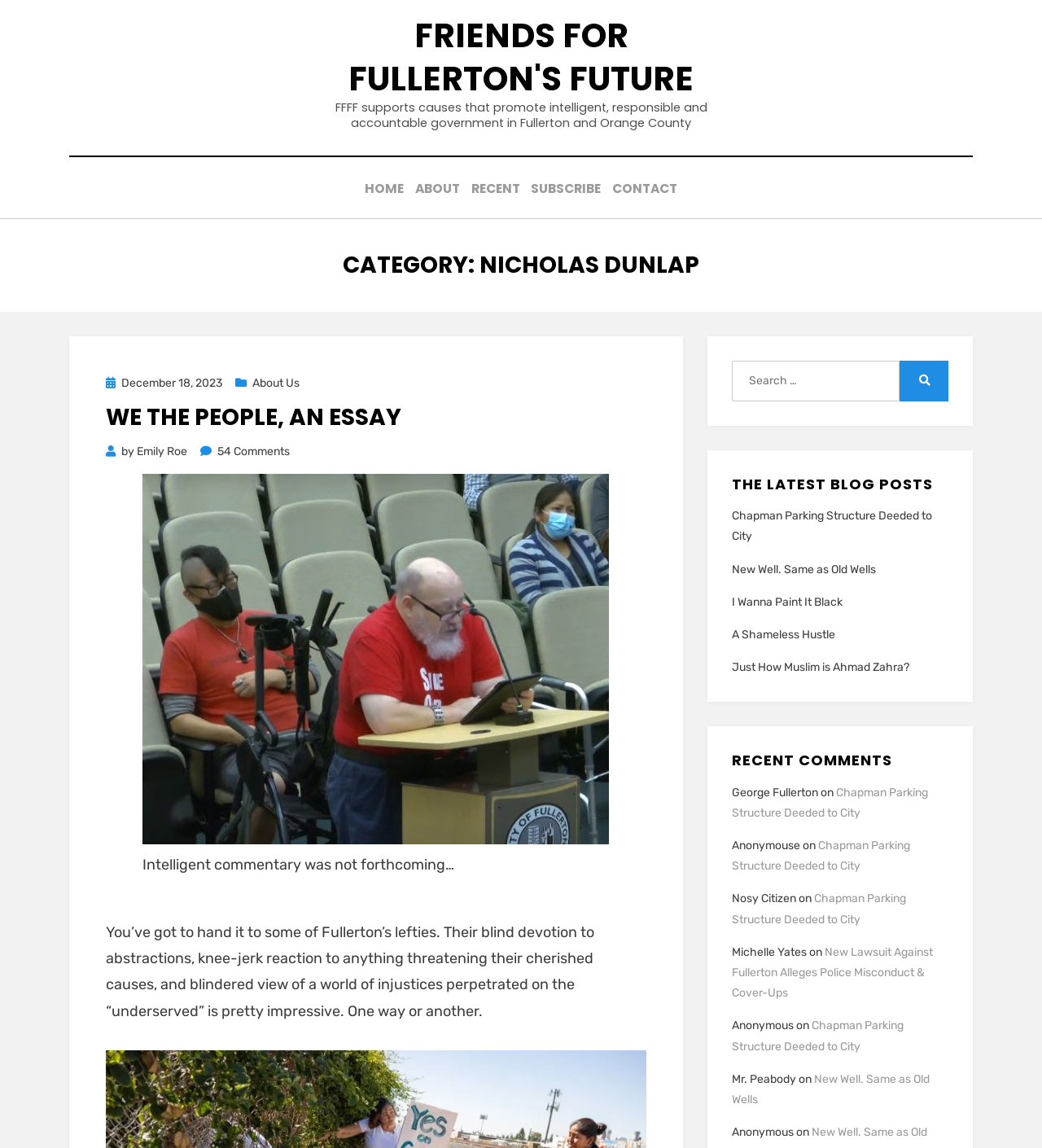Determine the bounding box coordinates of the section to be clicked to follow the instruction: "Search for something". The coordinates should be given as four float numbers between 0 and 1, formatted as [left, top, right, bottom].

[0.702, 0.33, 0.91, 0.366]